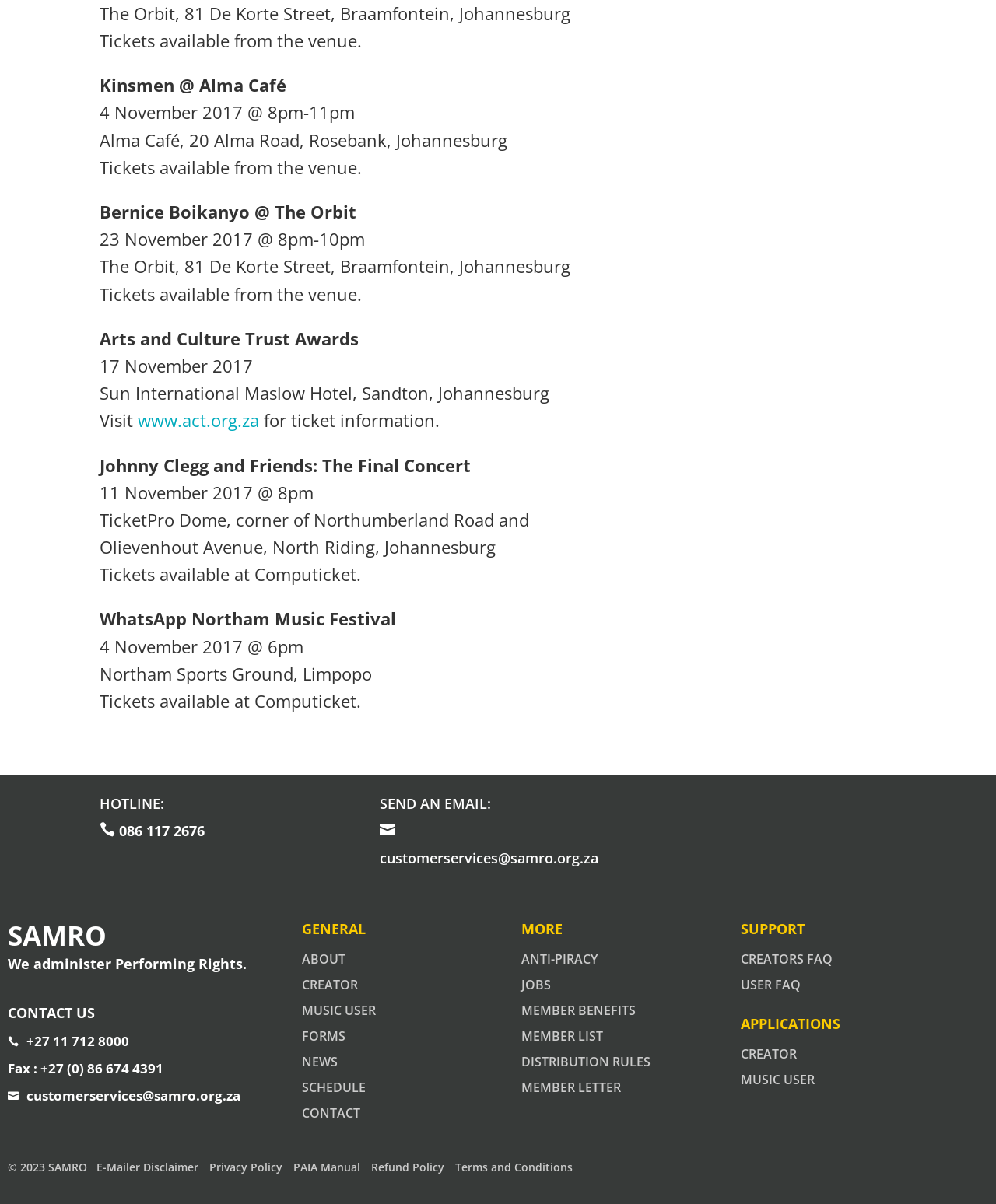Determine the coordinates of the bounding box that should be clicked to complete the instruction: "Send an email to customerservices@samro.org.za". The coordinates should be represented by four float numbers between 0 and 1: [left, top, right, bottom].

[0.381, 0.705, 0.601, 0.721]